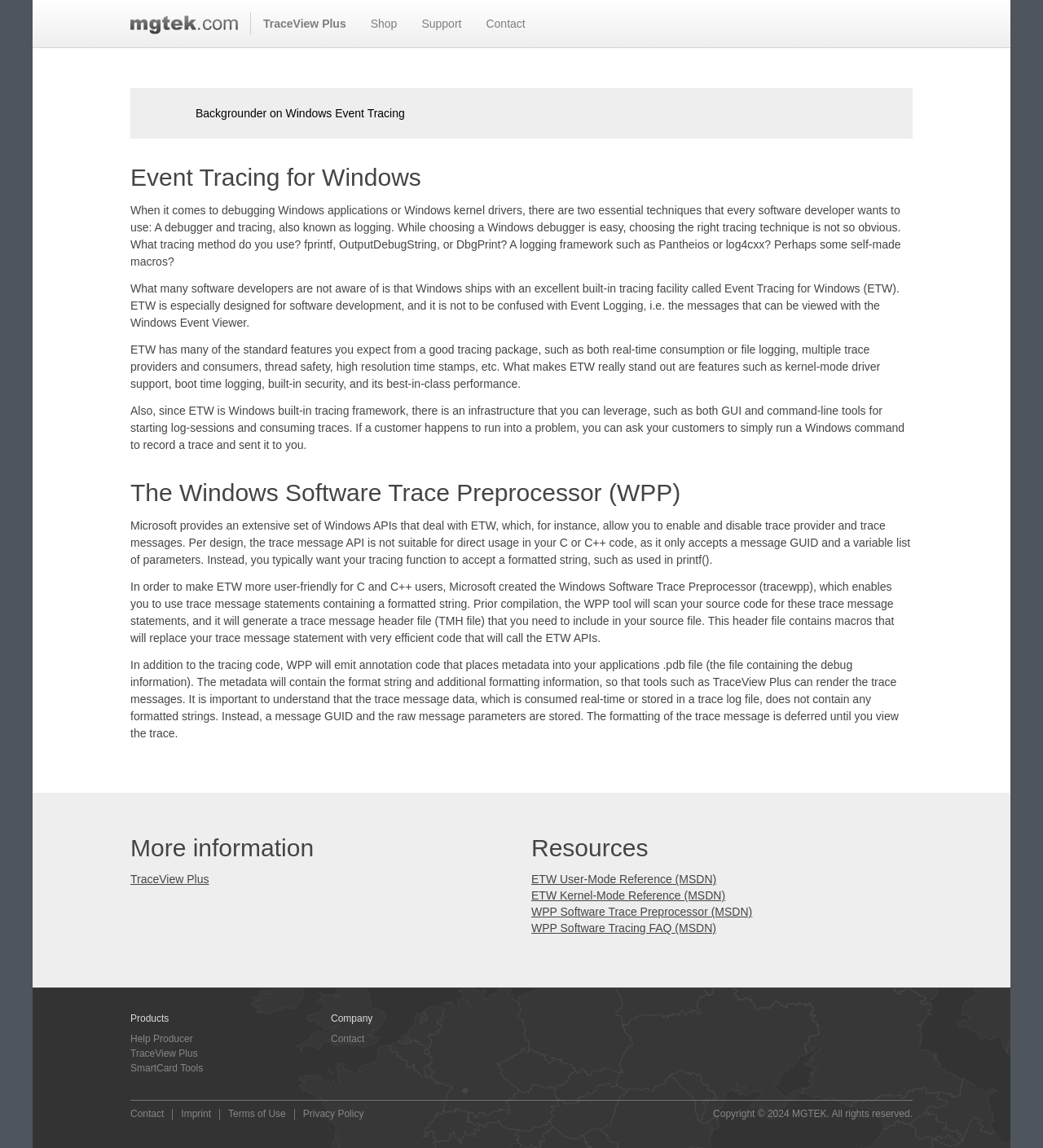Please provide a brief answer to the following inquiry using a single word or phrase:
What is the main topic of this webpage?

Event Tracing for Windows